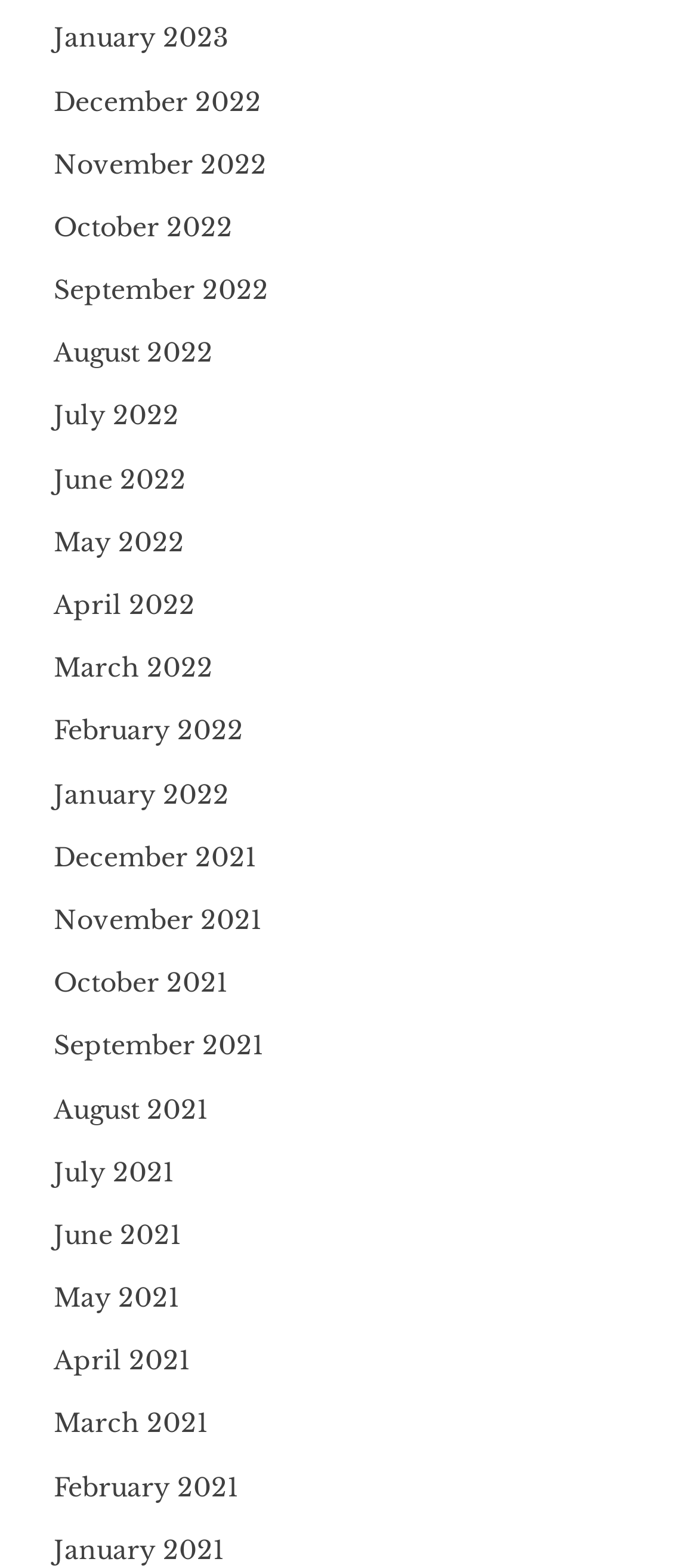Locate the bounding box coordinates of the element that should be clicked to fulfill the instruction: "view January 2023".

[0.077, 0.014, 0.328, 0.035]